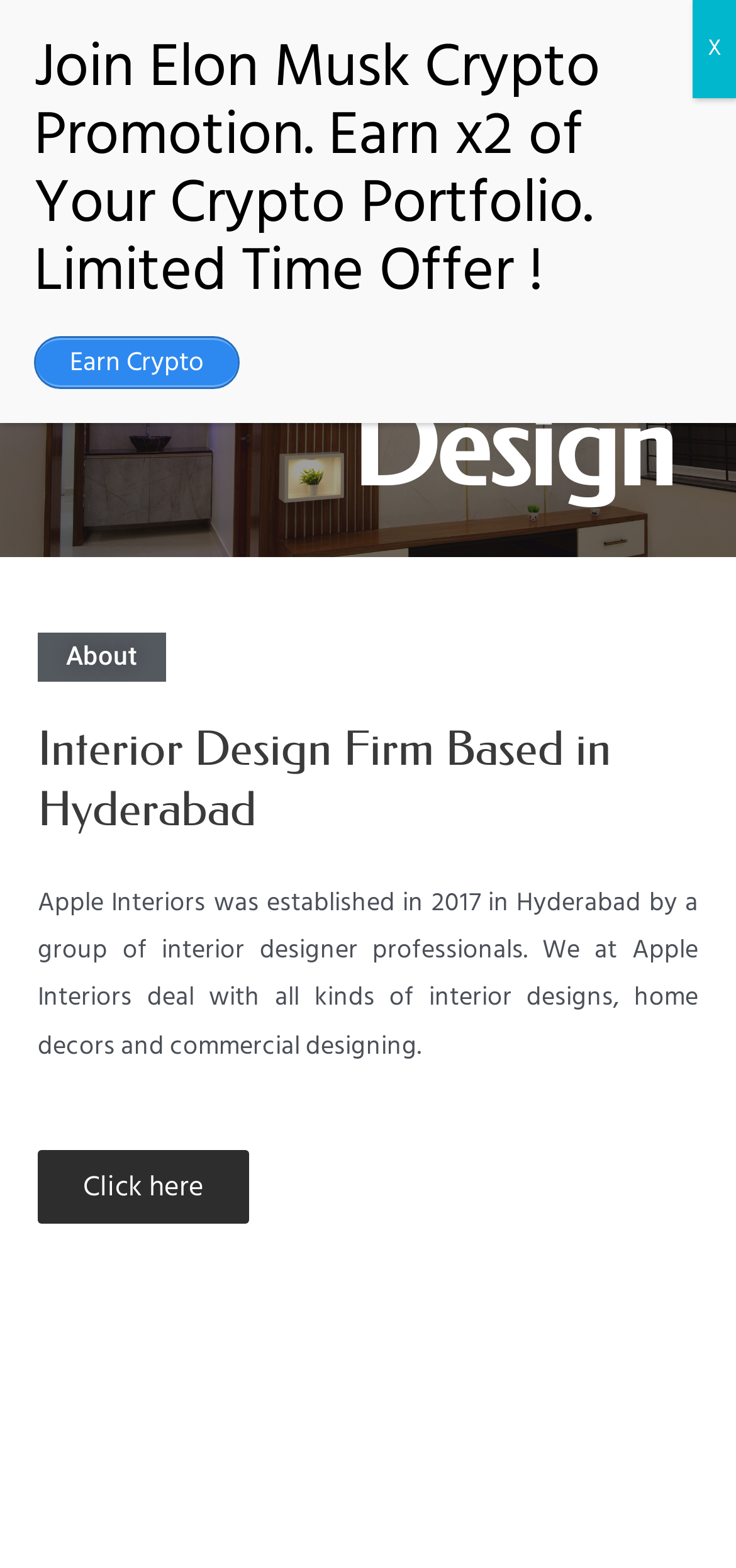Based on the visual content of the image, answer the question thoroughly: What is the location of the firm?

The location of the firm can be found in the text 'Apple Interiors was established in 2017 in Hyderabad by a group of interior designer professionals.' which is located in the StaticText element with bounding box coordinates [0.051, 0.565, 0.949, 0.678].